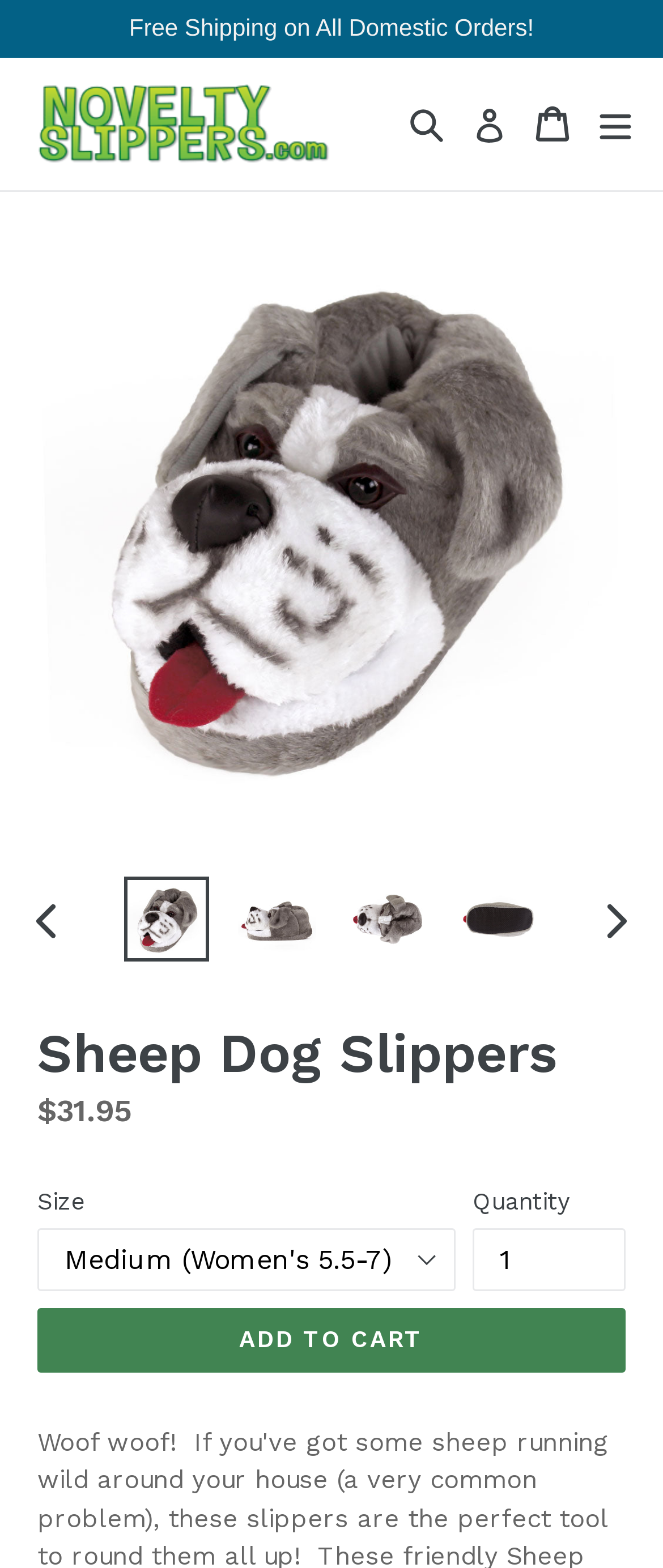Locate the bounding box coordinates of the clickable region to complete the following instruction: "Switch to the previous slide."

[0.005, 0.566, 0.133, 0.607]